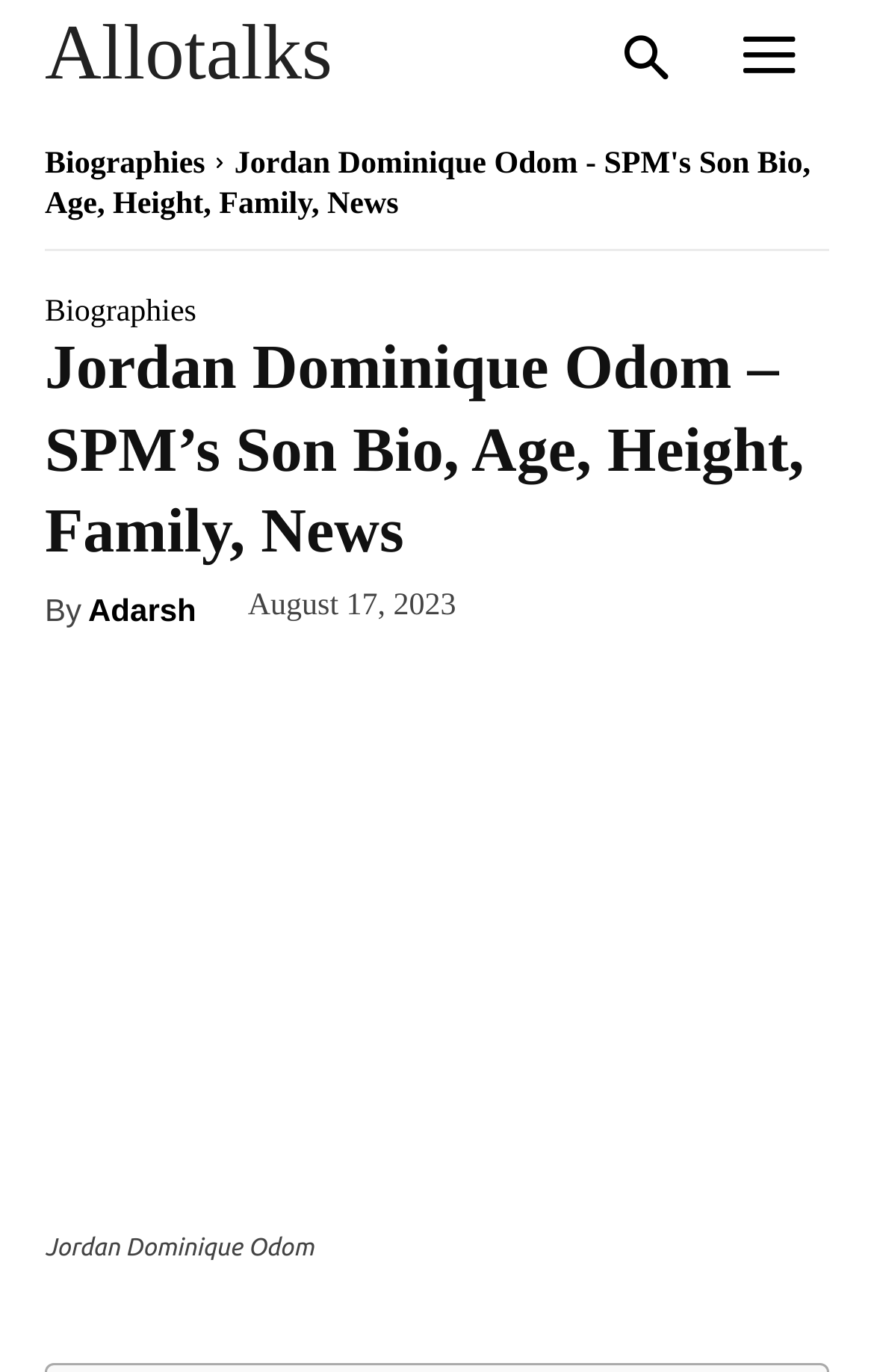Show the bounding box coordinates for the element that needs to be clicked to execute the following instruction: "See Jordan Dominique Odom's image". Provide the coordinates in the form of four float numbers between 0 and 1, i.e., [left, top, right, bottom].

[0.051, 0.553, 0.949, 0.887]